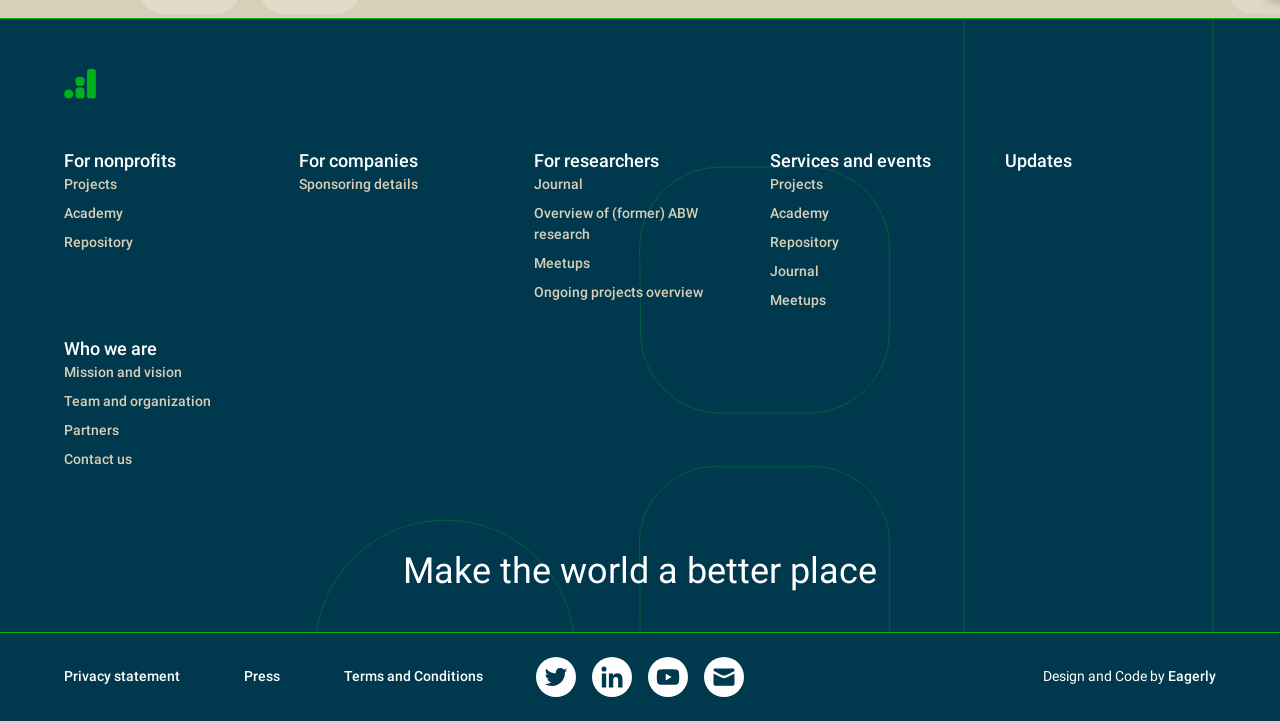How can users contact the organization?
Using the visual information, respond with a single word or phrase.

Contact us